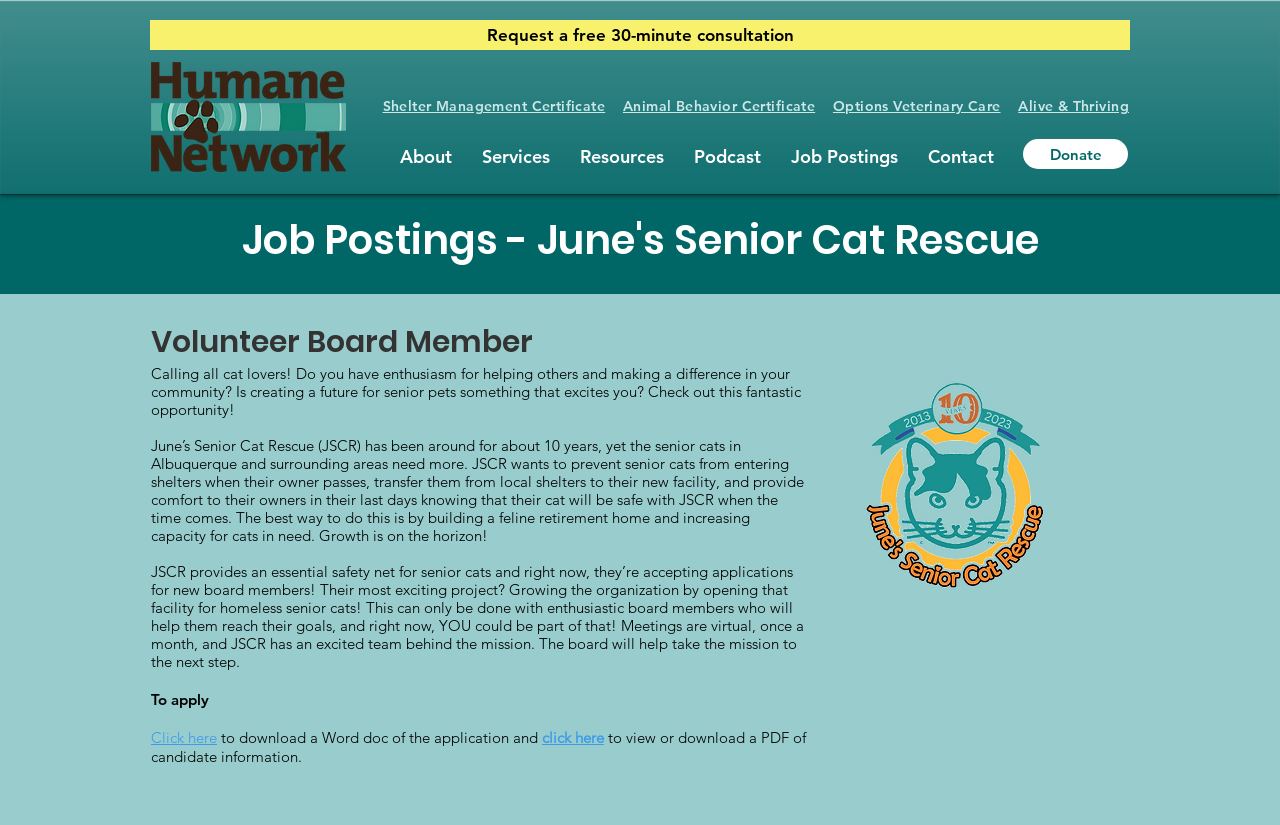Find the bounding box coordinates of the clickable element required to execute the following instruction: "go to Lumina Lace back Toffee". Provide the coordinates as four float numbers between 0 and 1, i.e., [left, top, right, bottom].

None